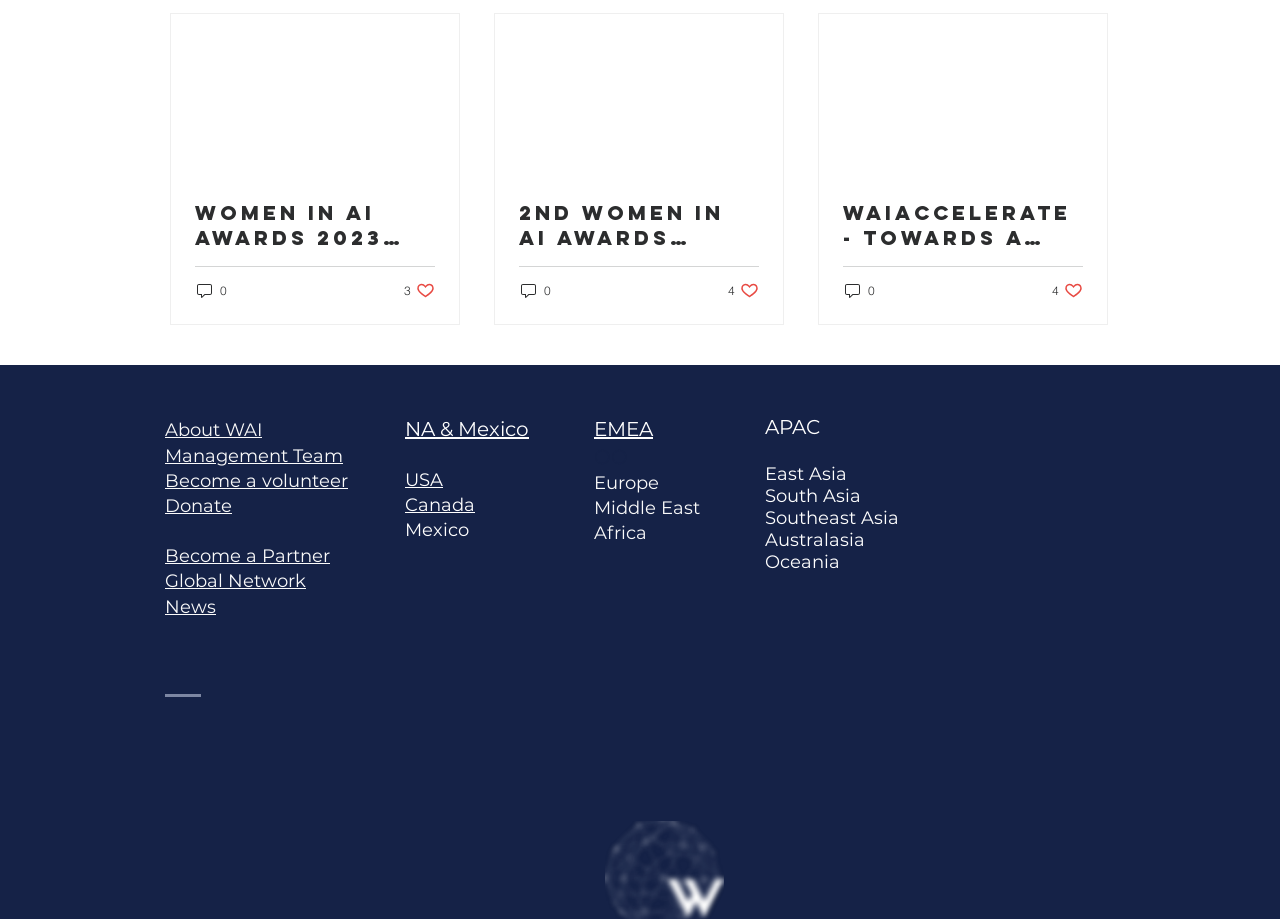Identify the bounding box coordinates of the region I need to click to complete this instruction: "Click on the 'Donate' link".

[0.129, 0.538, 0.181, 0.562]